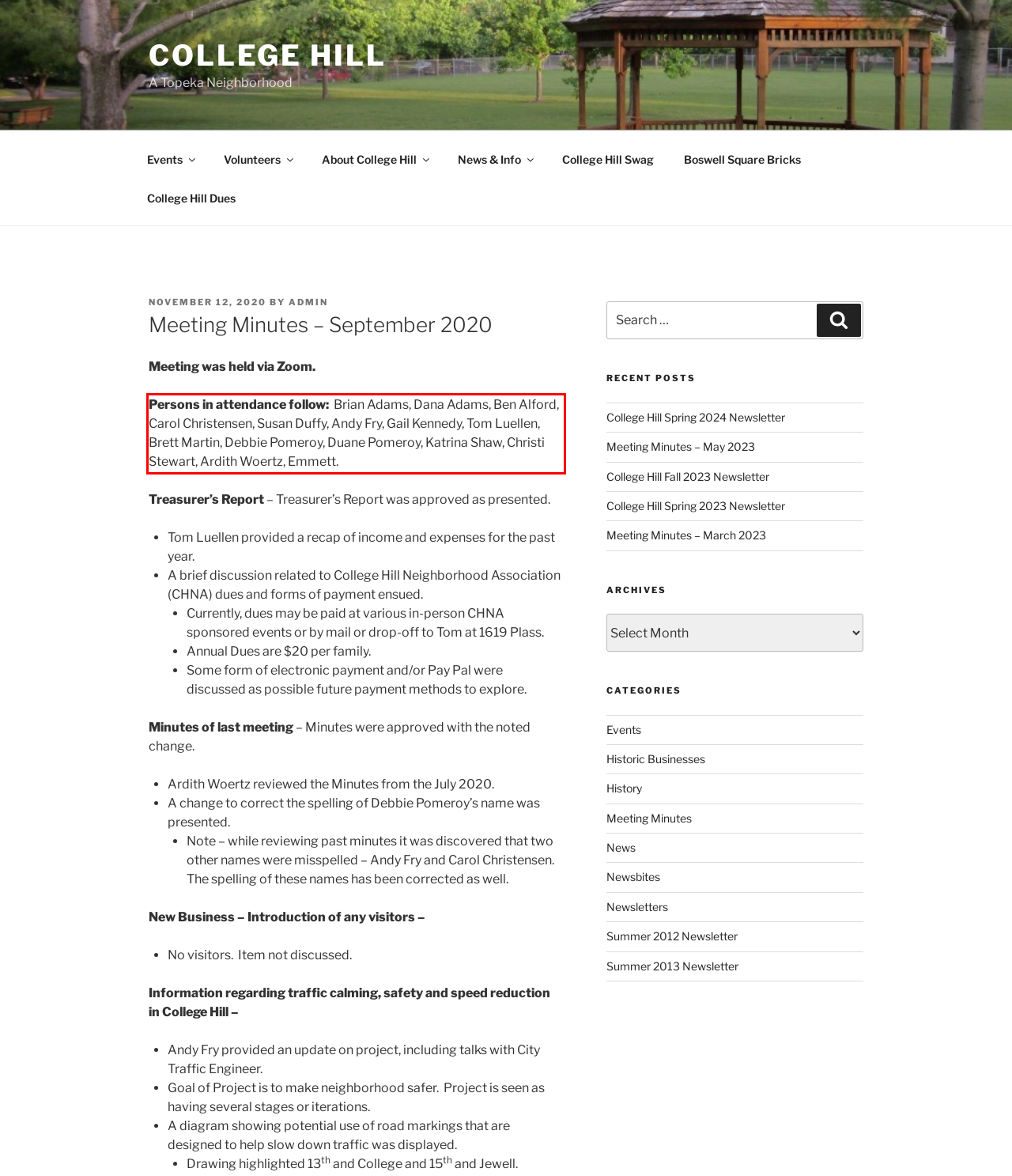Identify the text inside the red bounding box in the provided webpage screenshot and transcribe it.

Persons in attendance follow: Brian Adams, Dana Adams, Ben Alford, Carol Christensen, Susan Duffy, Andy Fry, Gail Kennedy, Tom Luellen, Brett Martin, Debbie Pomeroy, Duane Pomeroy, Katrina Shaw, Christi Stewart, Ardith Woertz, Emmett.